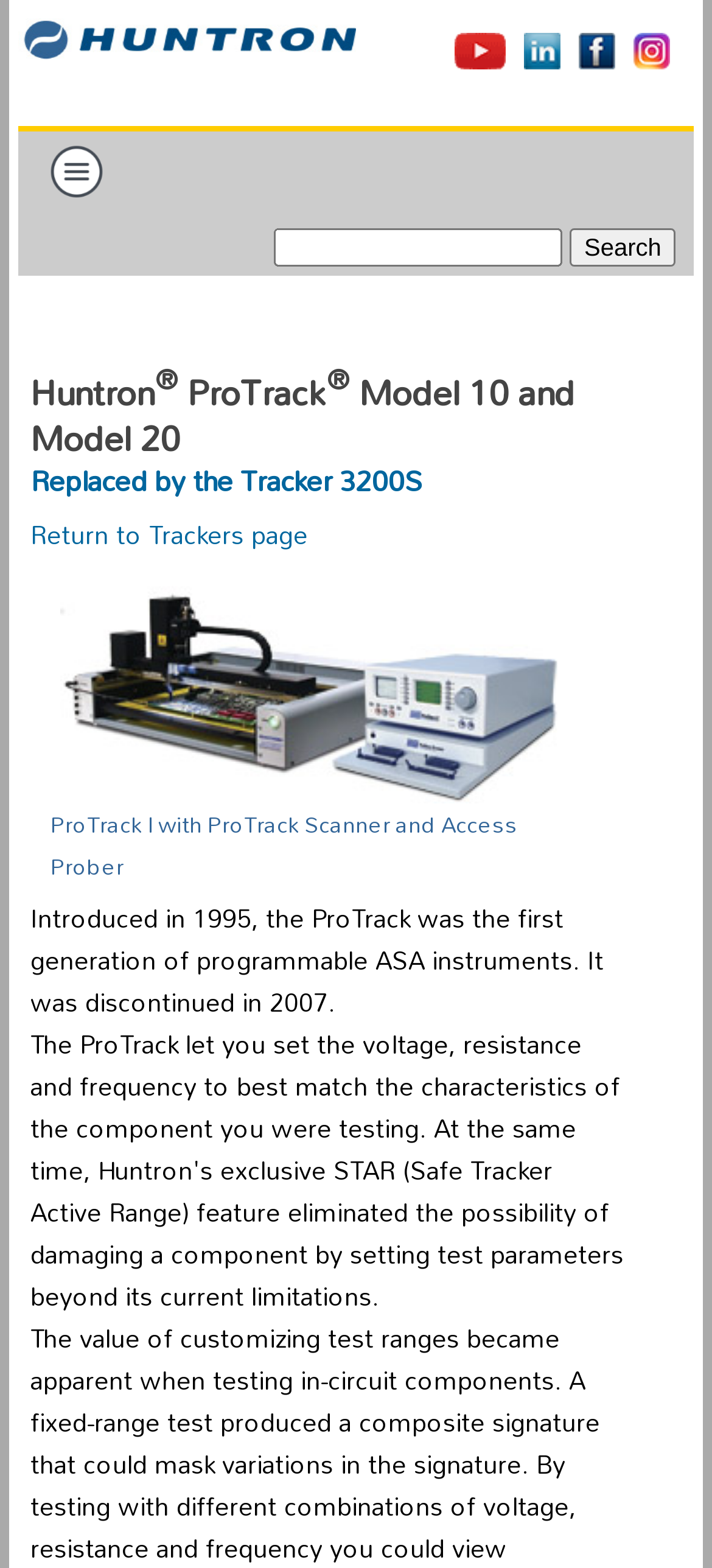What social media platforms can Huntron be found on?
Look at the screenshot and respond with one word or a short phrase.

YouTube, LinkedIn, Facebook, Instagram